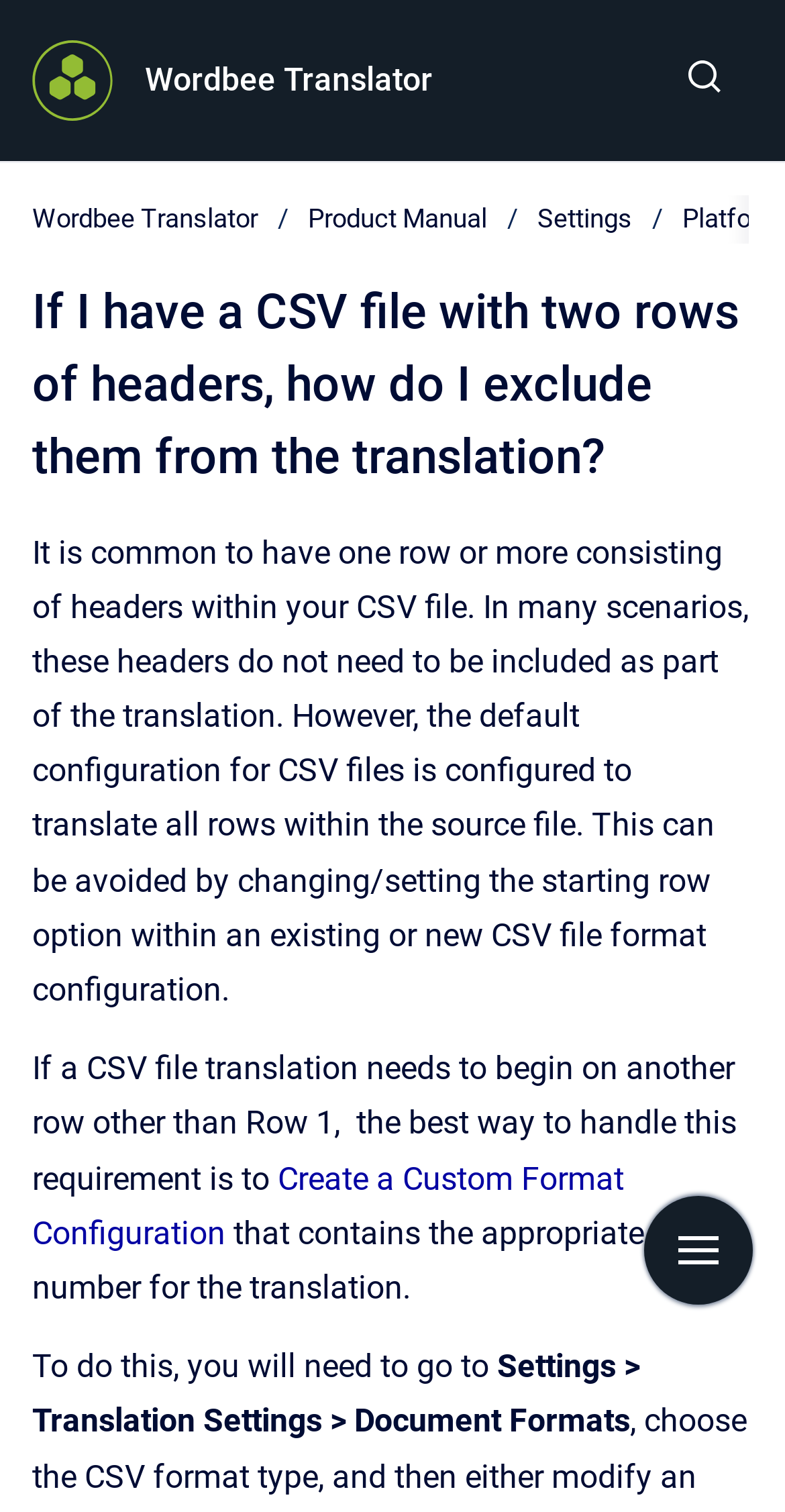Explain the webpage's layout and main content in detail.

The webpage appears to be a help or documentation page, focused on answering a specific question related to CSV file translation. At the top left, there is a link to the homepage, followed by a link to "Wordbee Translator" and a button to show the search form. 

Below these elements, there is a navigation breadcrumb section with three links: "Wordbee Translator", "Product Manual", and "Settings". 

The main content of the page is divided into sections. The first section is a header with the question "If I have a CSV file with two rows of headers, how do I exclude them from the translation?" 

Below the header, there is a paragraph of text explaining the common scenario of having headers in a CSV file and how they can be excluded from translation. 

The next section consists of two paragraphs of text, with a link to "Create a Custom Format Configuration" in between. The text explains how to handle CSV file translation when it needs to begin on a row other than Row 1. 

Finally, there is a button to show navigation at the bottom right of the page.